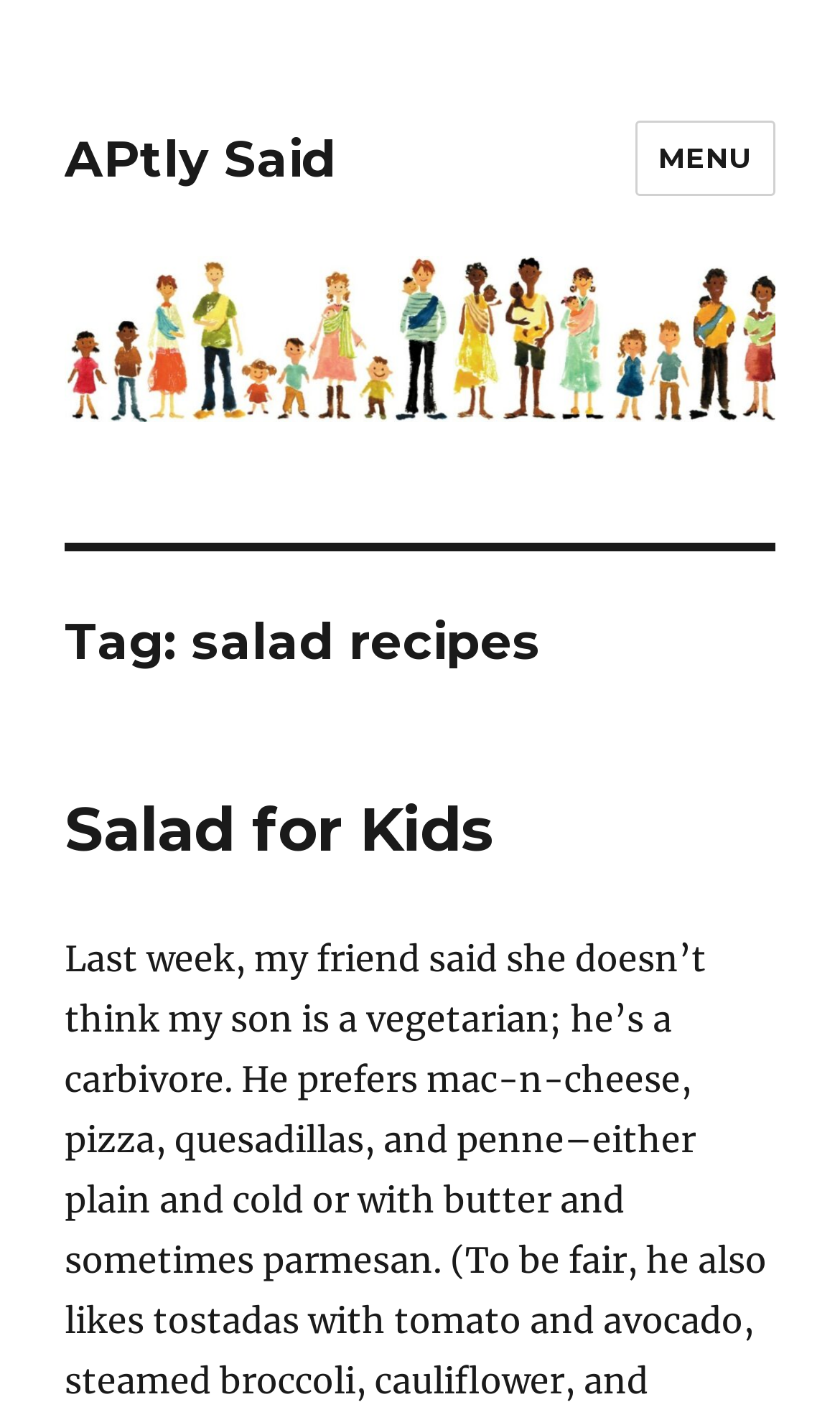Can you give a detailed response to the following question using the information from the image? What is the layout of the webpage?

The webpage has a header section at the top, which contains the website's name and a 'MENU' button. Below the header is the content section, which features a heading and a link to a specific salad recipe. The layout is organized and easy to navigate.